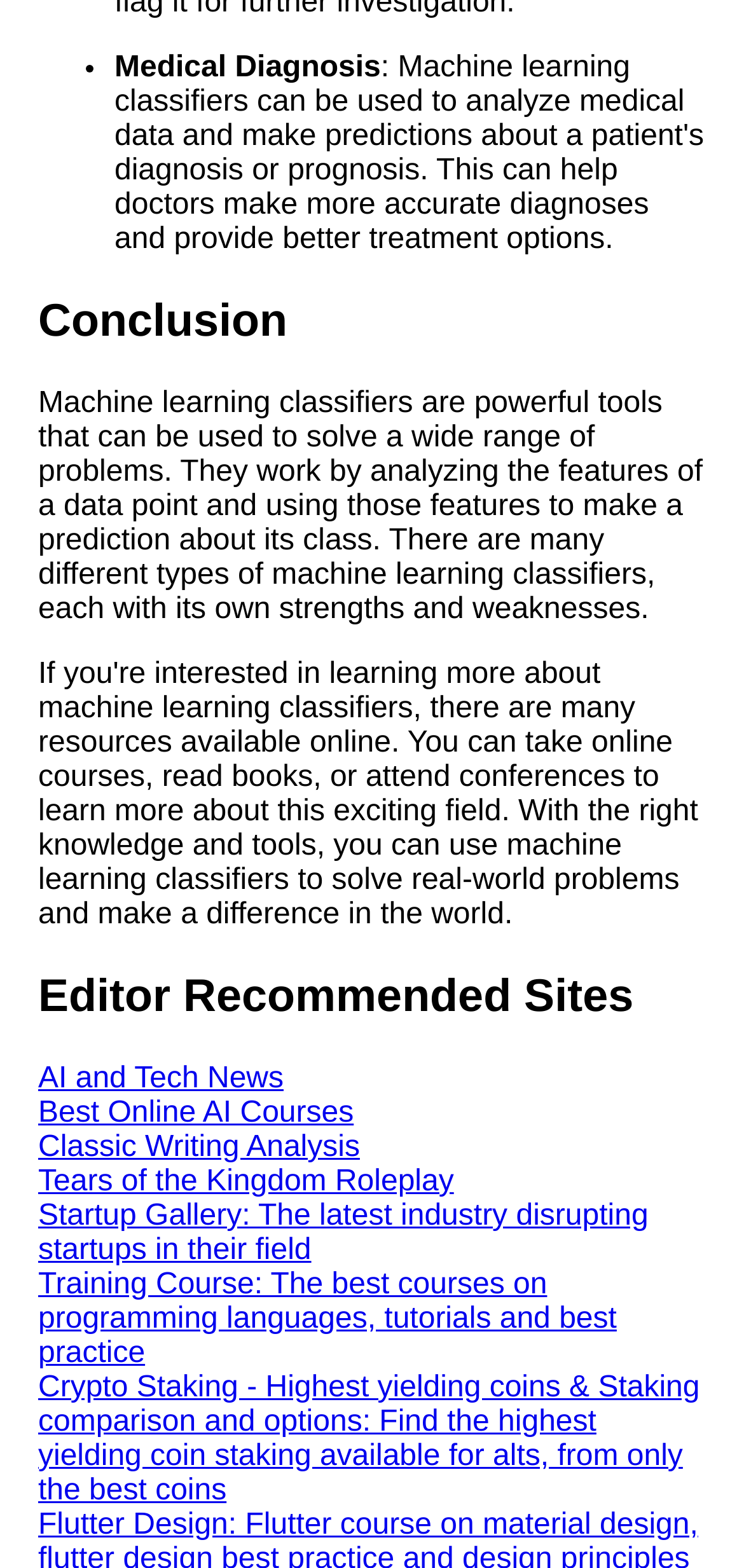Determine the bounding box coordinates for the area you should click to complete the following instruction: "Check out the best online AI courses".

[0.051, 0.699, 0.475, 0.72]